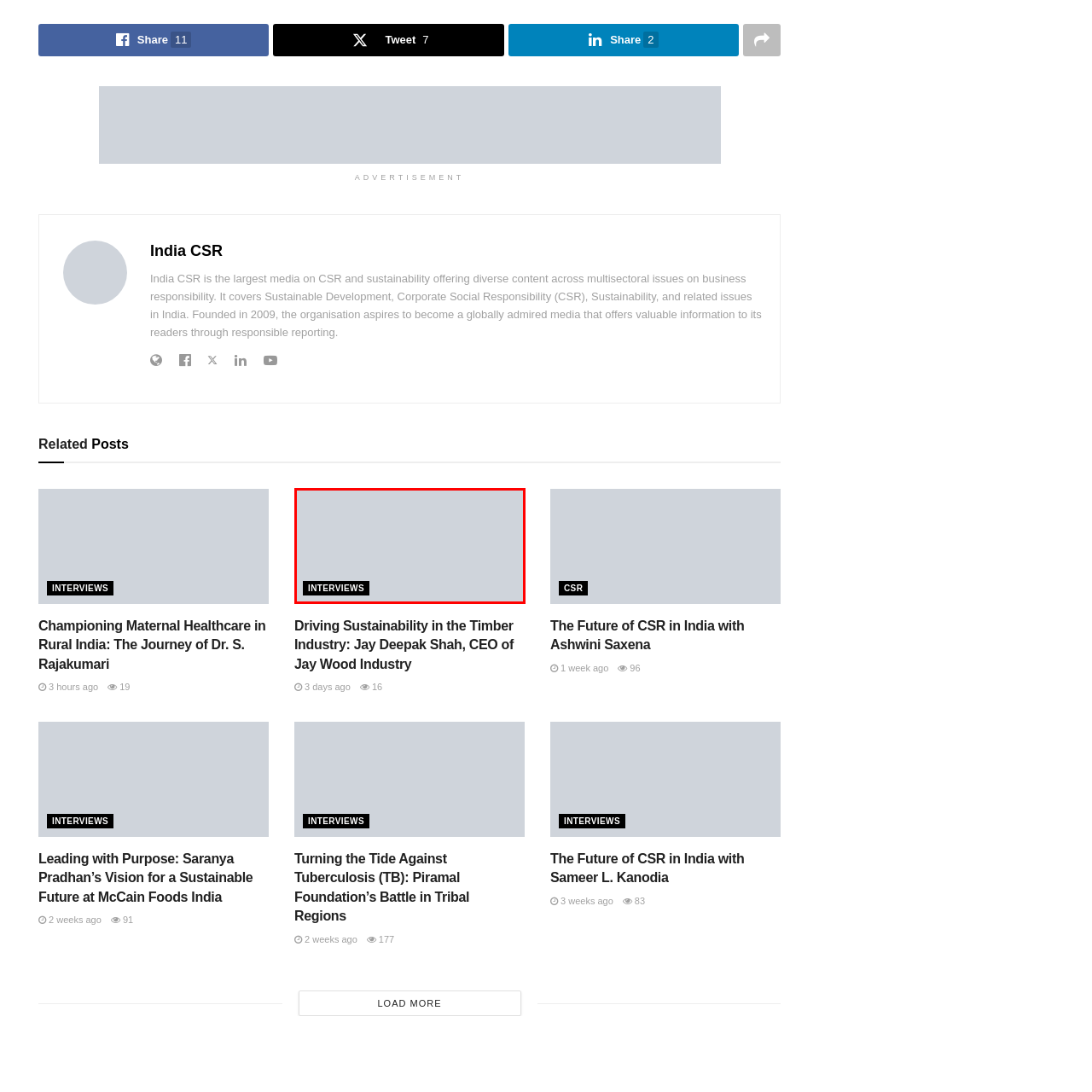Explain in detail what is shown in the red-bordered image.

The image features a prominent section labeled "INTERVIEWS," indicative of a special feature on the webpage focused on discussions or profiles related to various individuals or themes. This section is part of a broader content layout that provides insights into key figures in Corporate Social Responsibility (CSR) and sustainability, reflecting the crucial role these interviews play in highlighting impactful stories and journeys in the sector. This specific highlight aims to engage readers with in-depth interviews, showcasing the thoughts and experiences of leaders dedicated to driving change and innovation in their fields.